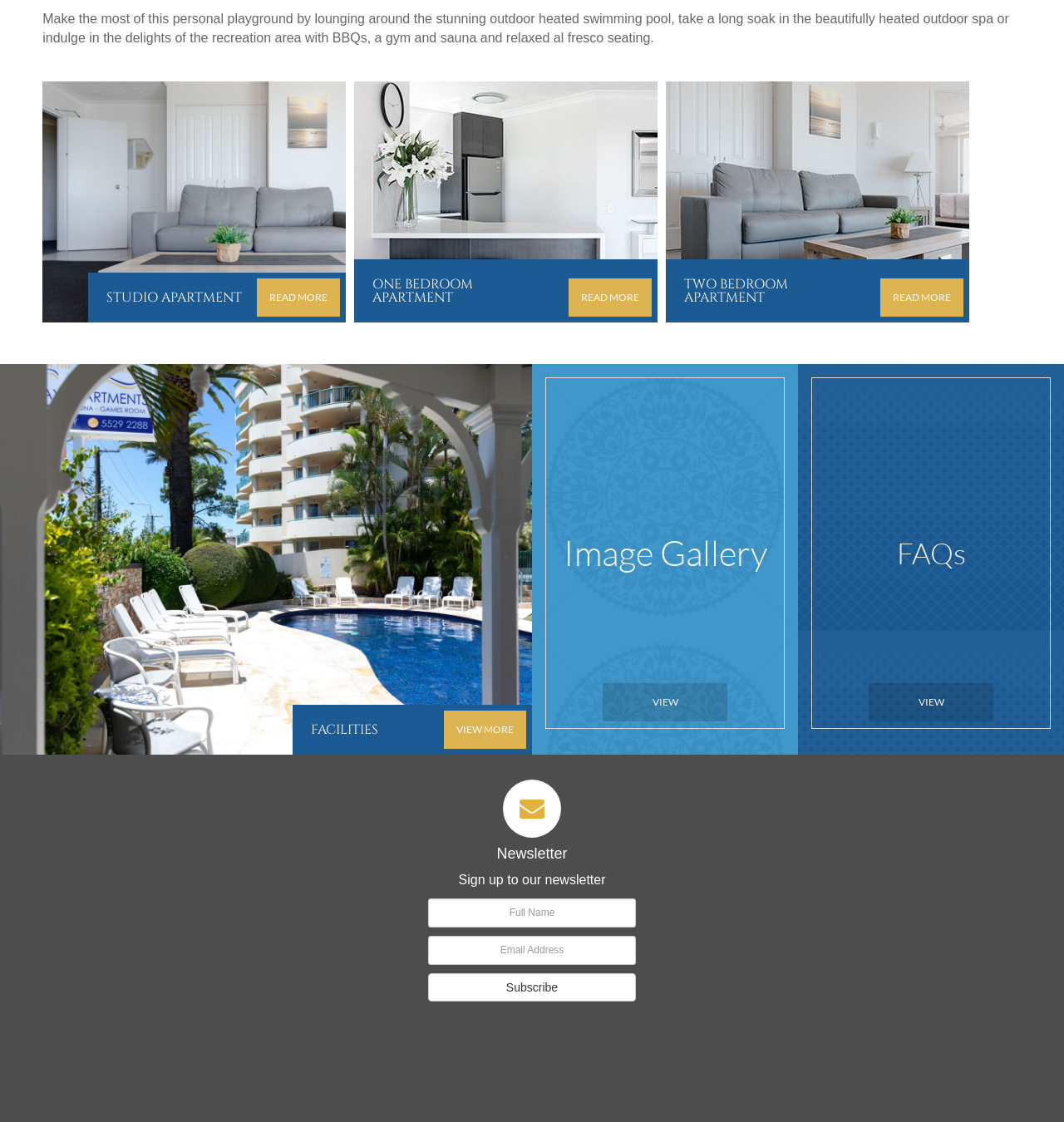What is the purpose of the recreation area?
By examining the image, provide a one-word or phrase answer.

relaxation